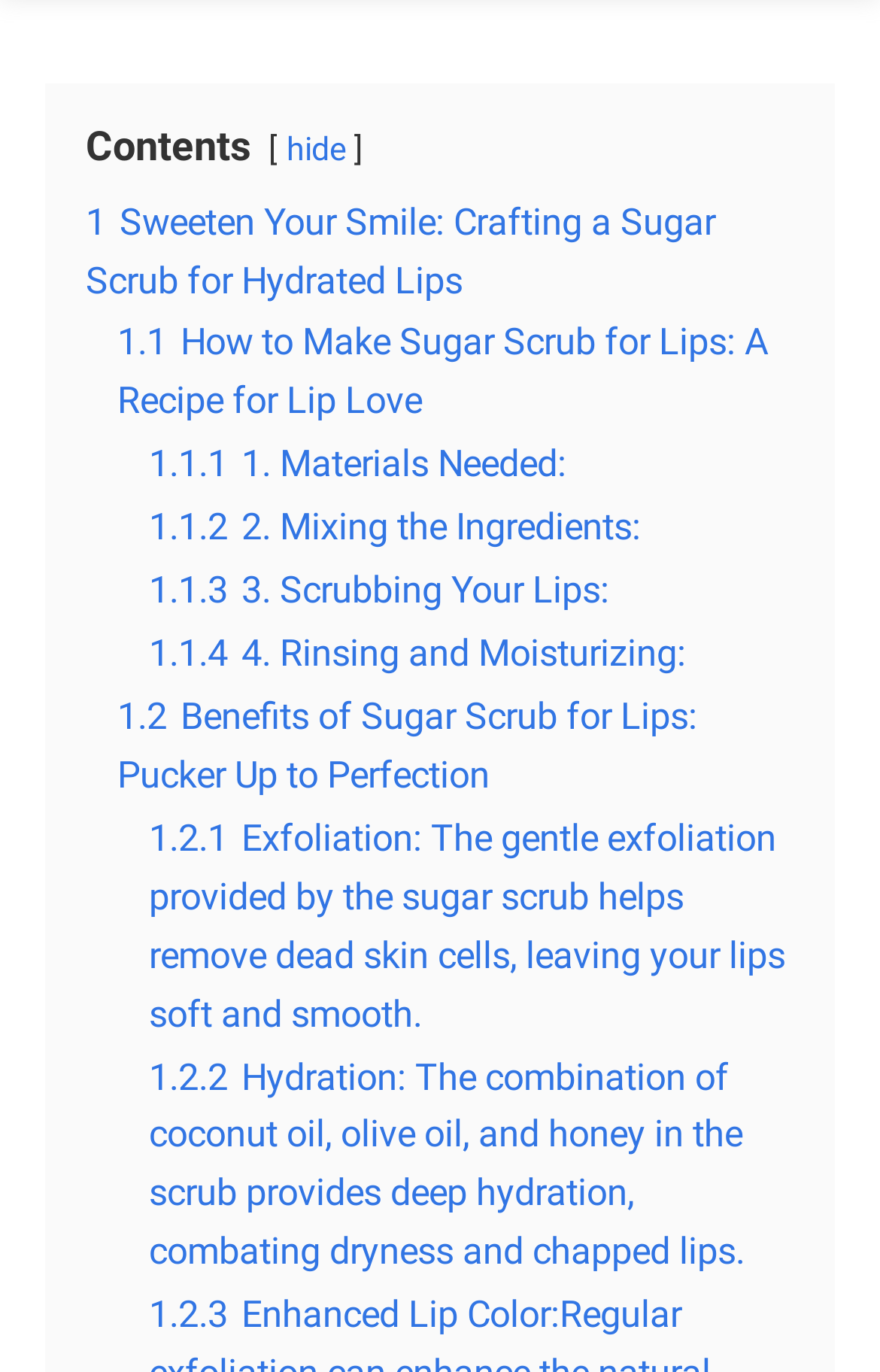Locate the bounding box coordinates of the area to click to fulfill this instruction: "Click on '1 Sweeten Your Smile: Crafting a Sugar Scrub for Hydrated Lips'". The bounding box should be presented as four float numbers between 0 and 1, in the order [left, top, right, bottom].

[0.097, 0.146, 0.813, 0.22]